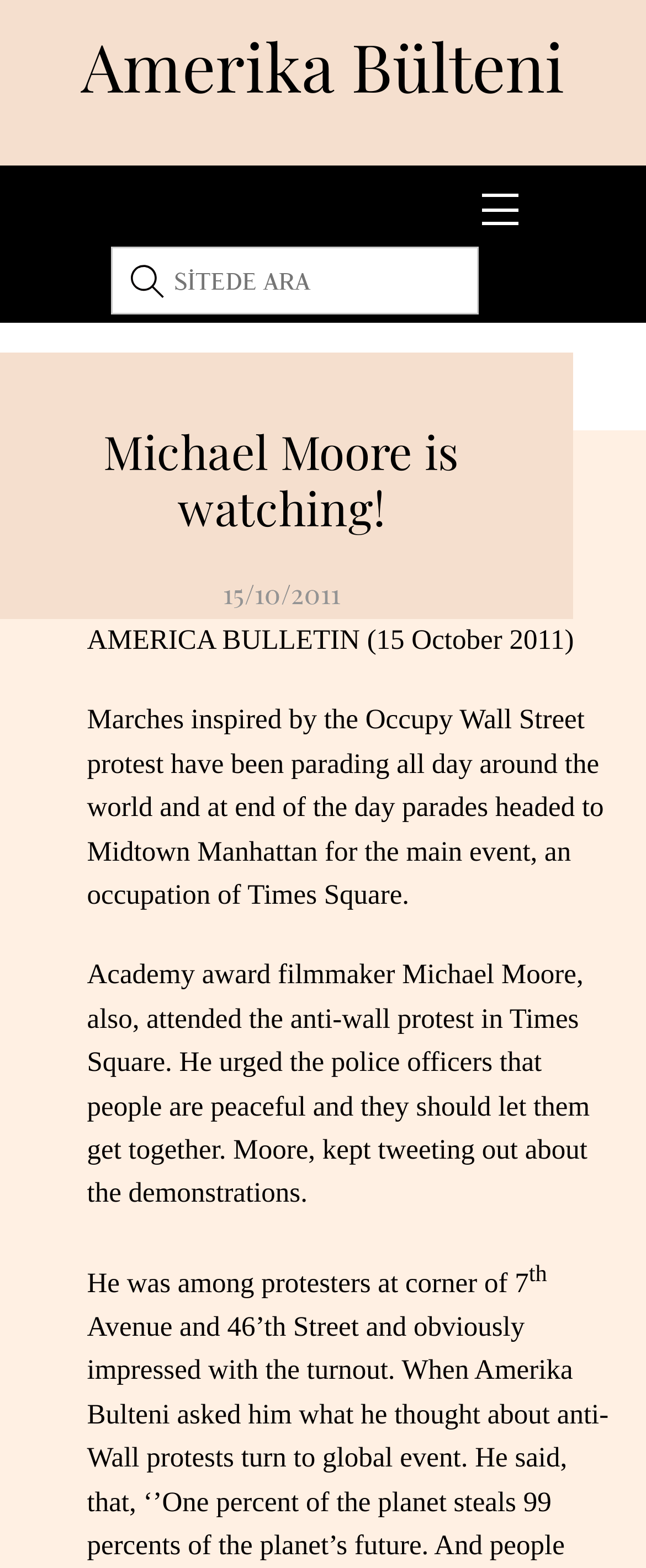What is the location mentioned where Michael Moore was among protesters?
Give a detailed response to the question by analyzing the screenshot.

According to the webpage, Michael Moore was among protesters at the corner of 7, which is likely a street intersection.